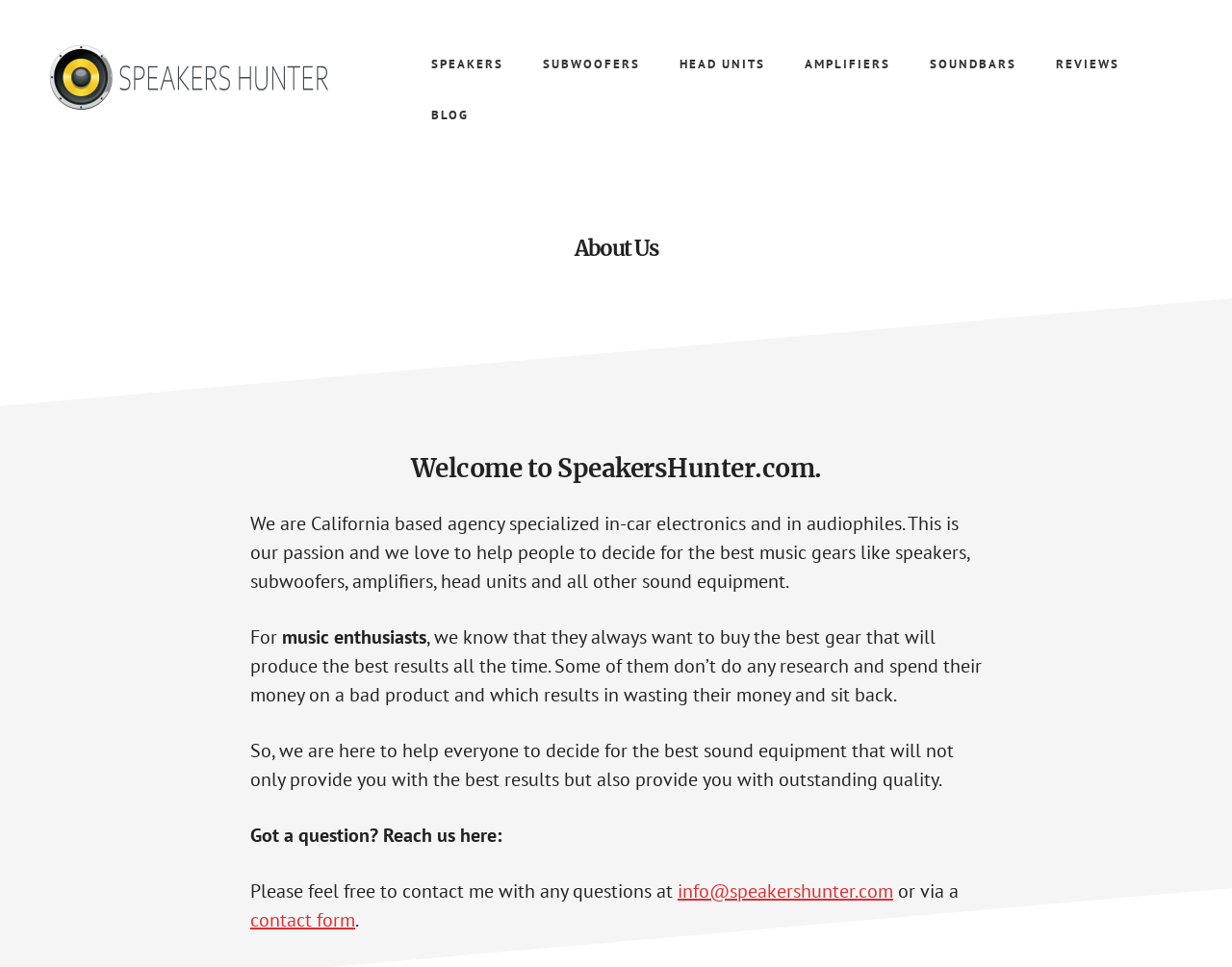Show the bounding box coordinates of the element that should be clicked to complete the task: "learn about the website".

[0.055, 0.245, 0.945, 0.269]